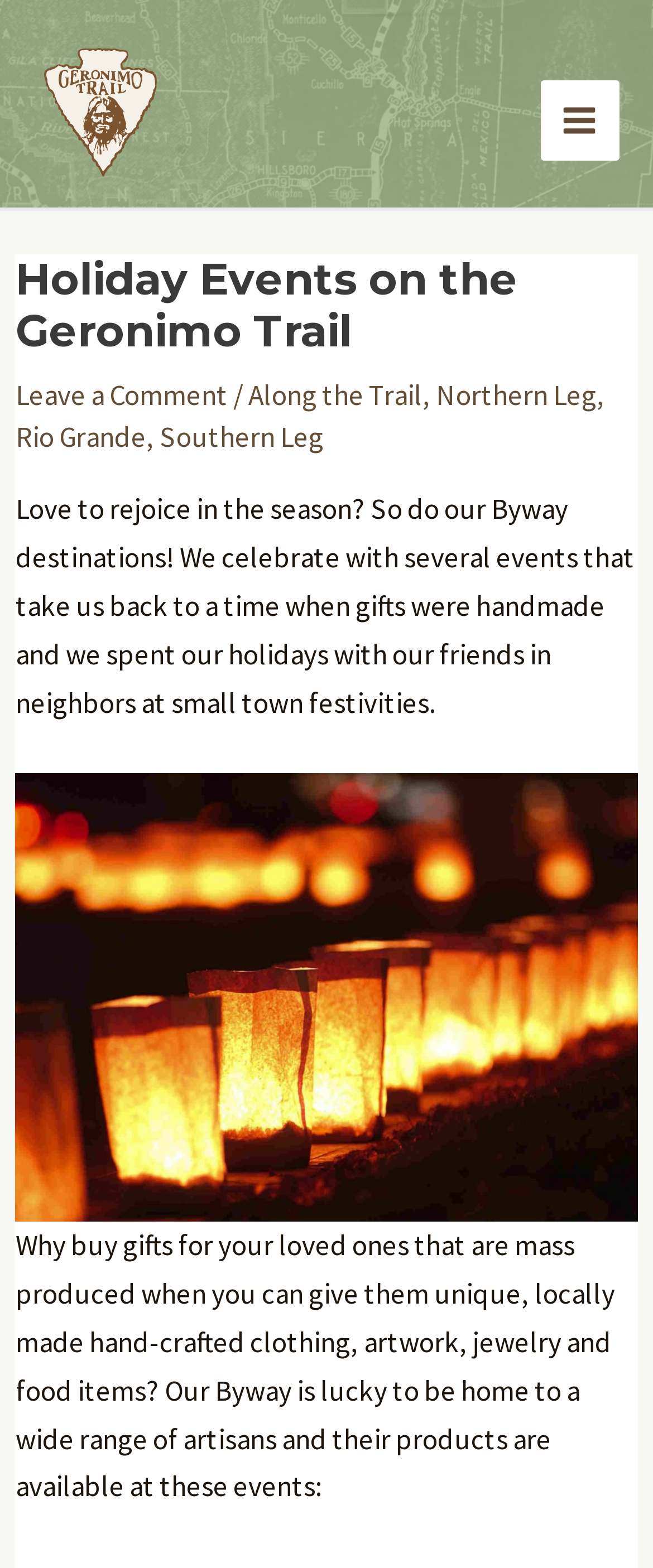What is the title or heading displayed on the webpage?

Holiday Events on the Geronimo Trail